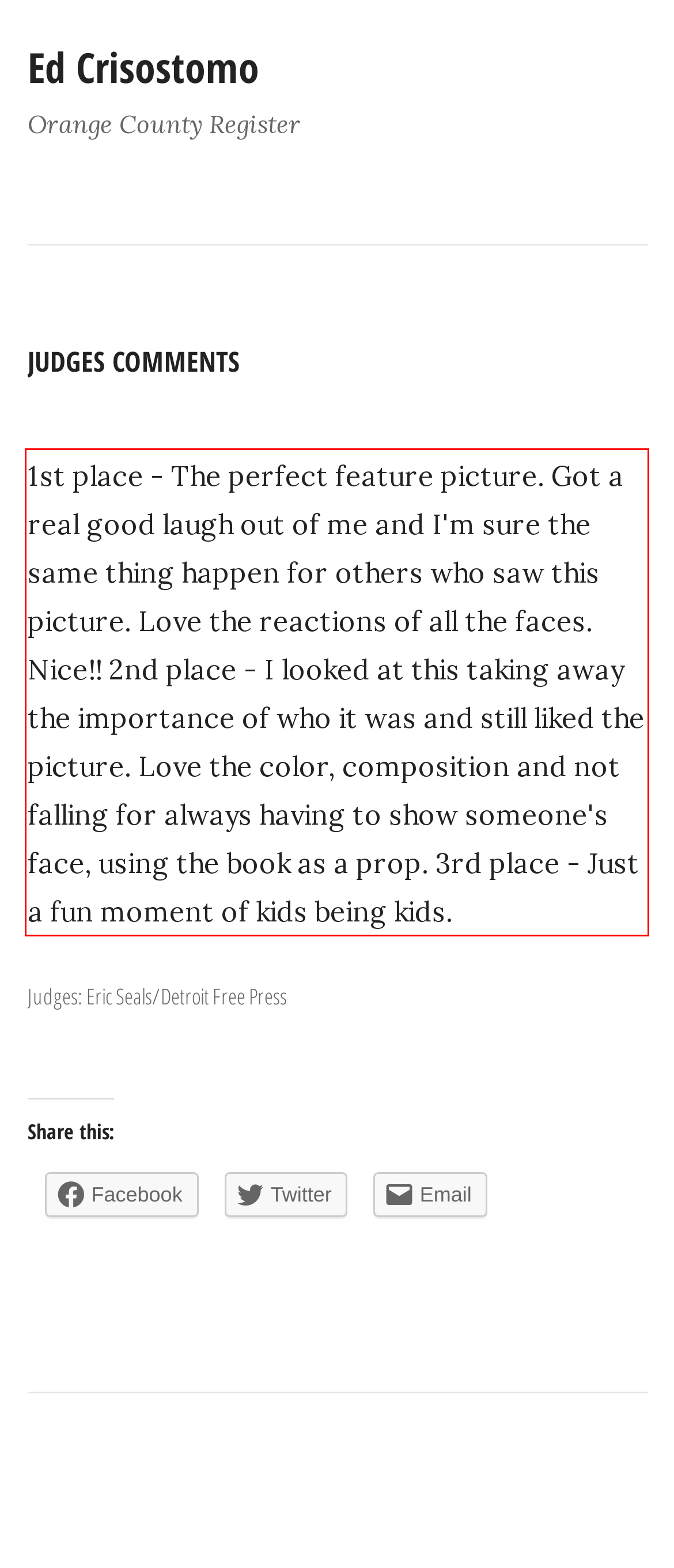With the provided screenshot of a webpage, locate the red bounding box and perform OCR to extract the text content inside it.

1st place - The perfect feature picture. Got a real good laugh out of me and I'm sure the same thing happen for others who saw this picture. Love the reactions of all the faces. Nice!! 2nd place - I looked at this taking away the importance of who it was and still liked the picture. Love the color, composition and not falling for always having to show someone's face, using the book as a prop. 3rd place - Just a fun moment of kids being kids.